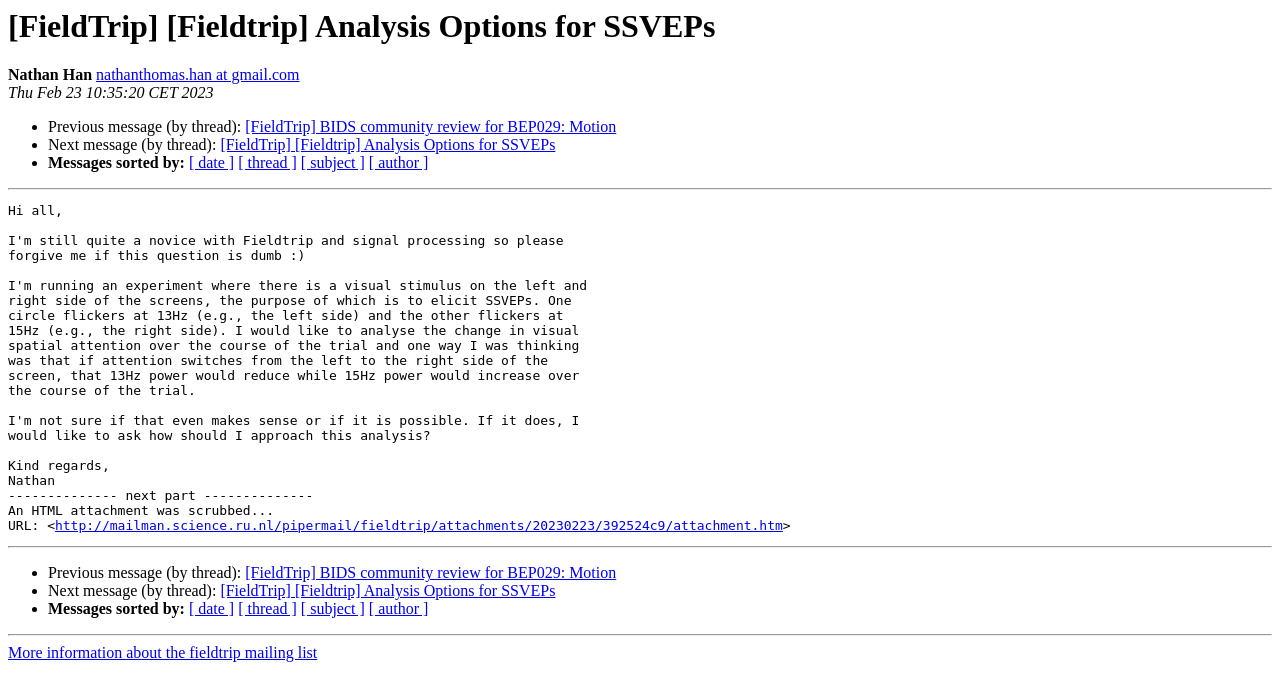Ascertain the bounding box coordinates for the UI element detailed here: "http://mailman.science.ru.nl/pipermail/fieldtrip/attachments/20230223/392524c9/attachment.htm". The coordinates should be provided as [left, top, right, bottom] with each value being a float between 0 and 1.

[0.043, 0.751, 0.612, 0.773]